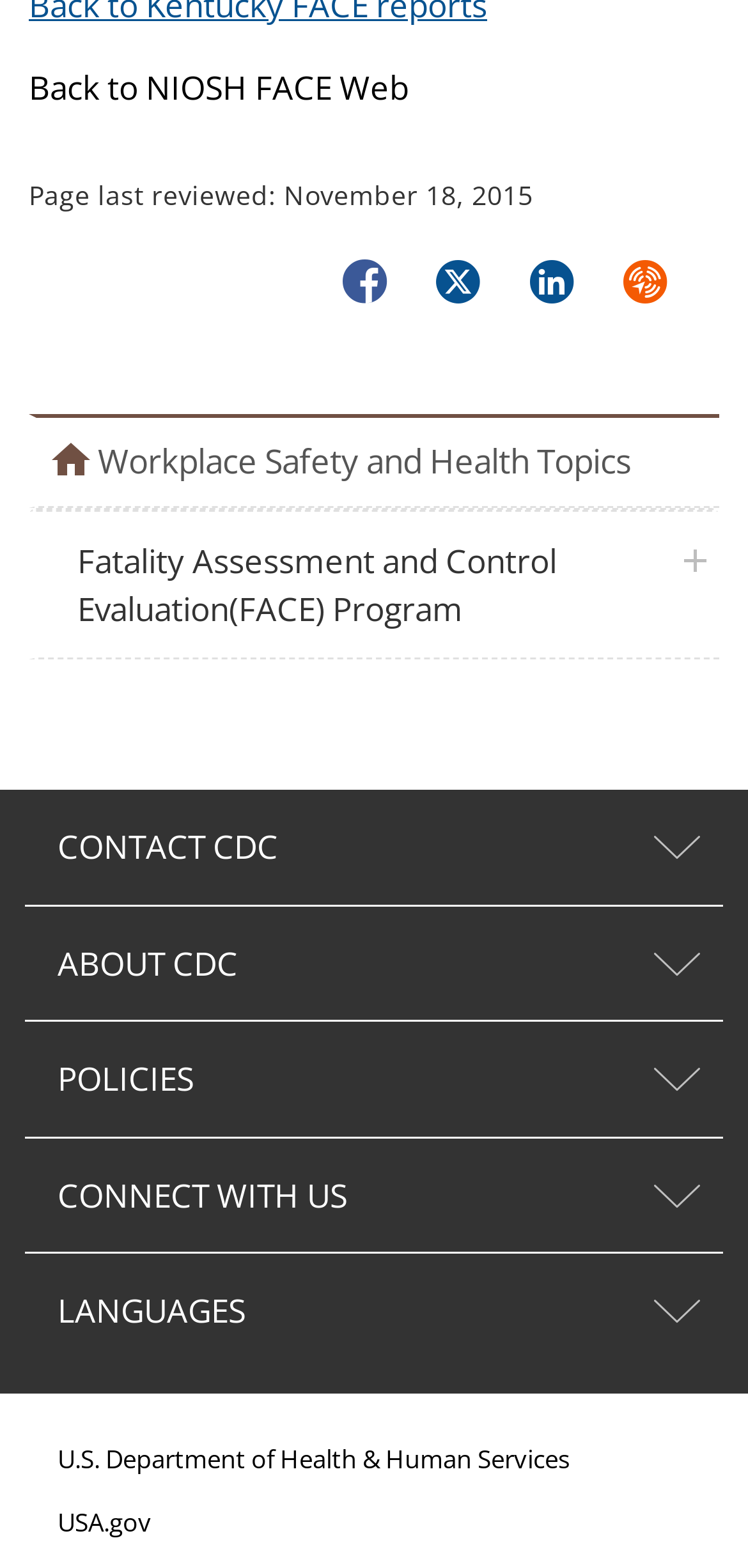Kindly determine the bounding box coordinates for the clickable area to achieve the given instruction: "Contact CDC".

[0.033, 0.504, 0.967, 0.578]